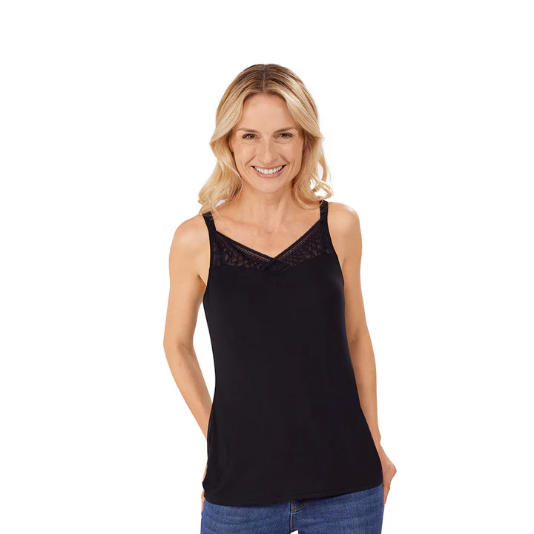What type of fabric is the top made of?
Relying on the image, give a concise answer in one word or a brief phrase.

viscose jersey